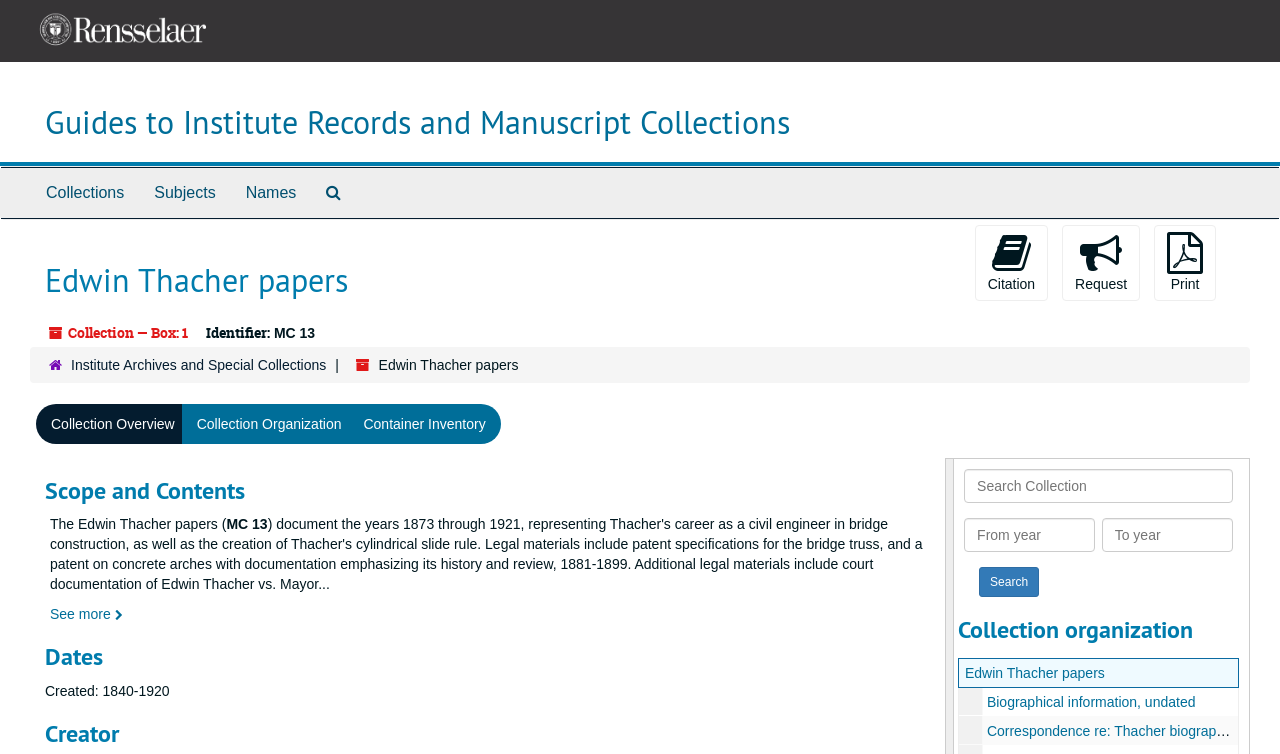What is the purpose of the 'Search Collection' textbox?
Kindly offer a comprehensive and detailed response to the question.

The 'Search Collection' textbox is located in the section 'Search Collection' and is accompanied by a button with the text 'Search'. This suggests that the purpose of the textbox is to input search queries to search the collection.